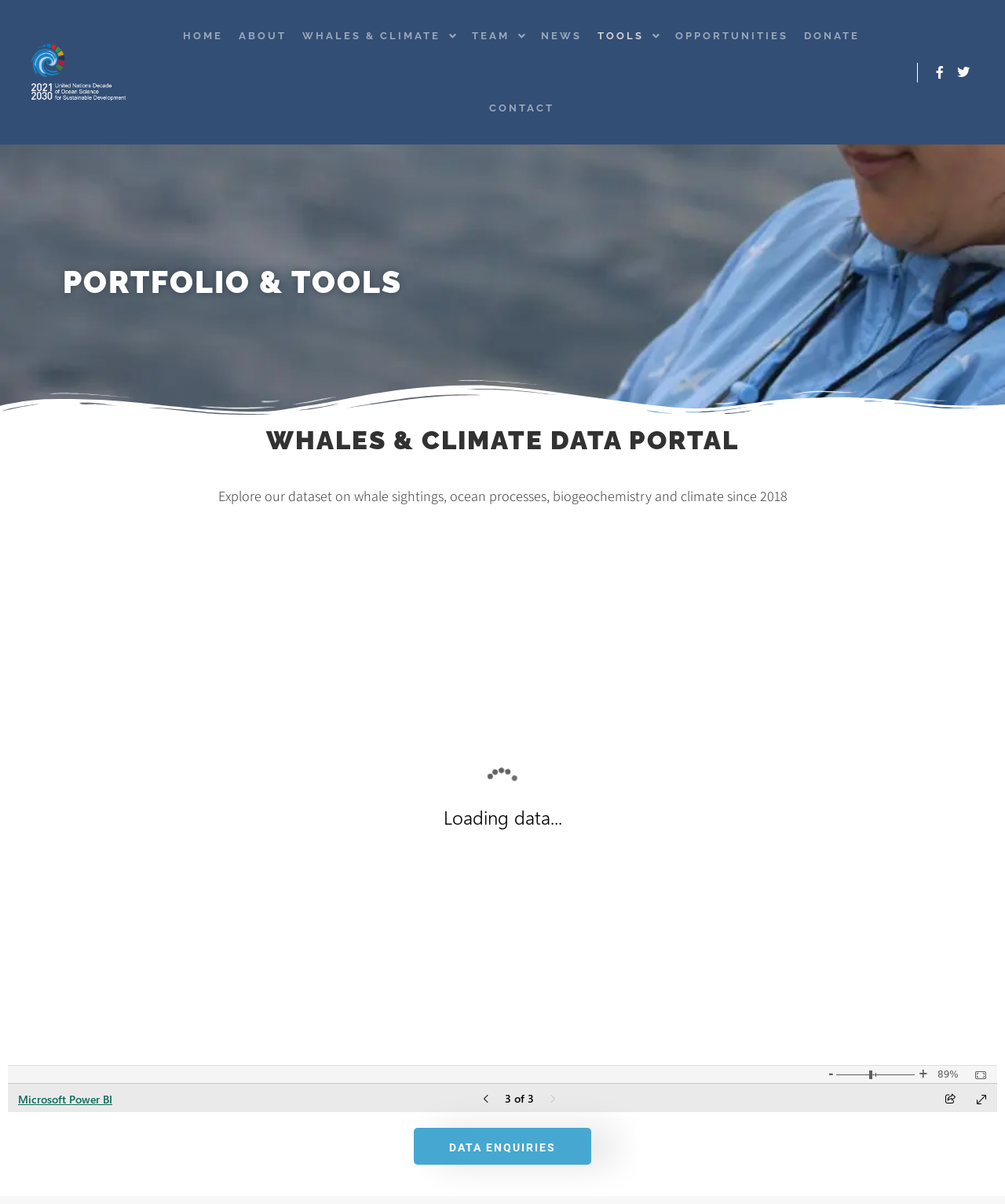Show the bounding box coordinates of the region that should be clicked to follow the instruction: "go to home page."

[0.174, 0.0, 0.23, 0.06]